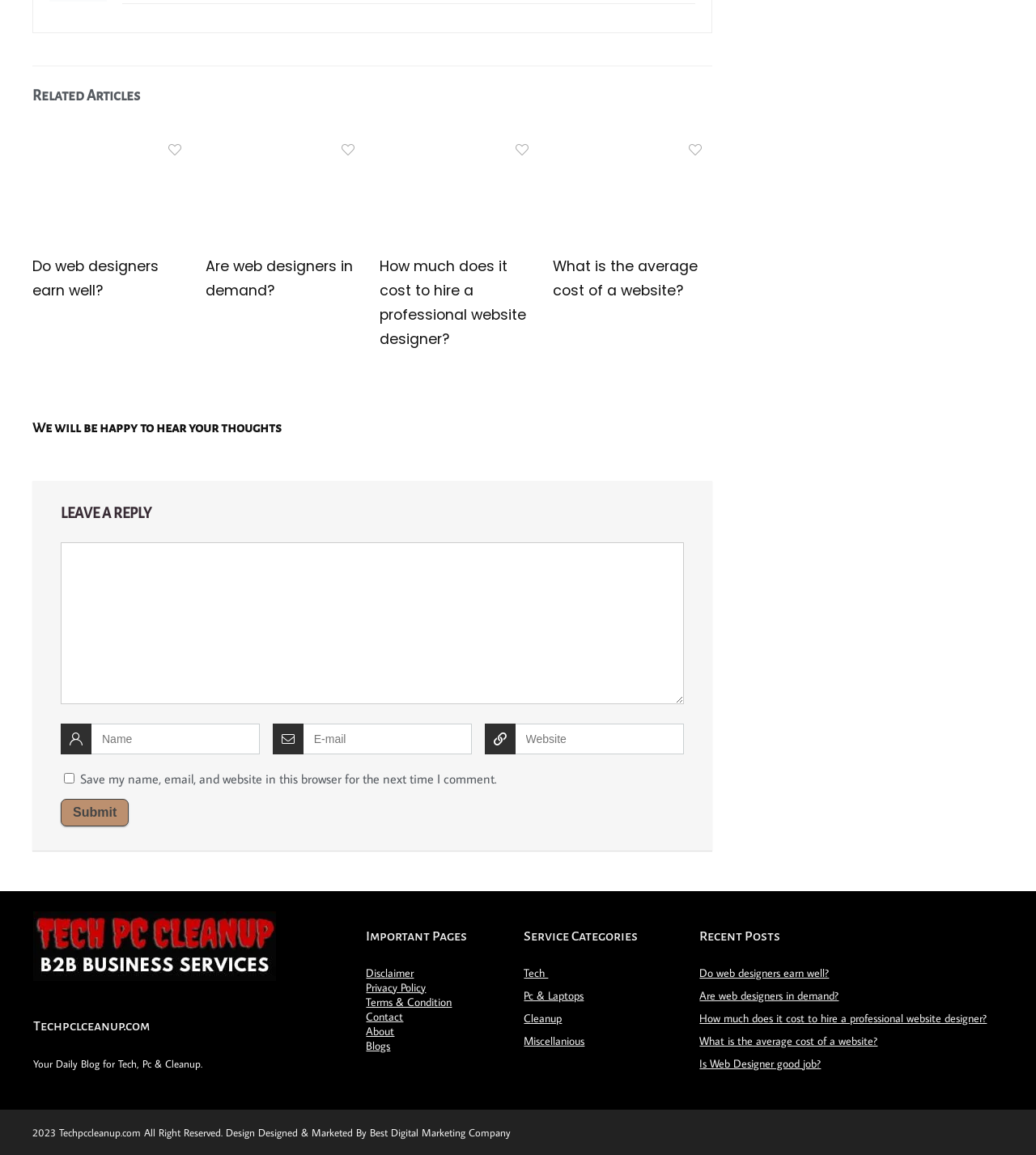What is the purpose of the links at the bottom of the webpage?
Use the information from the image to give a detailed answer to the question.

The links at the bottom of the webpage, such as 'Disclaimer', 'Privacy Policy', and 'Contact', appear to be links to important pages and services related to the website, while the links 'Tech', 'Pc & Laptops', 'Cleanup', and 'Miscellanious' seem to be links to categories of services offered by the website.